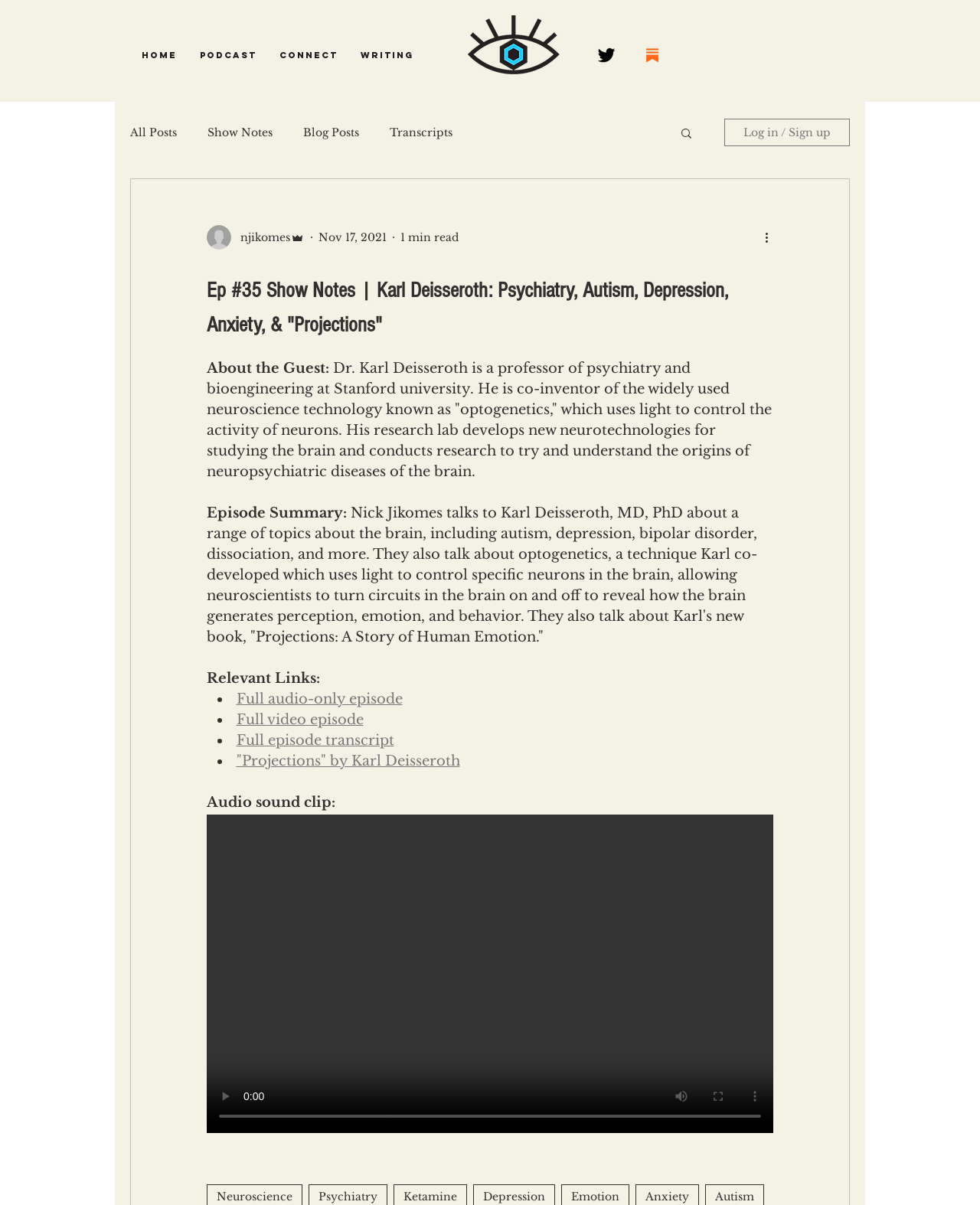Highlight the bounding box coordinates of the element that should be clicked to carry out the following instruction: "Read the full audio-only episode". The coordinates must be given as four float numbers ranging from 0 to 1, i.e., [left, top, right, bottom].

[0.241, 0.573, 0.411, 0.587]